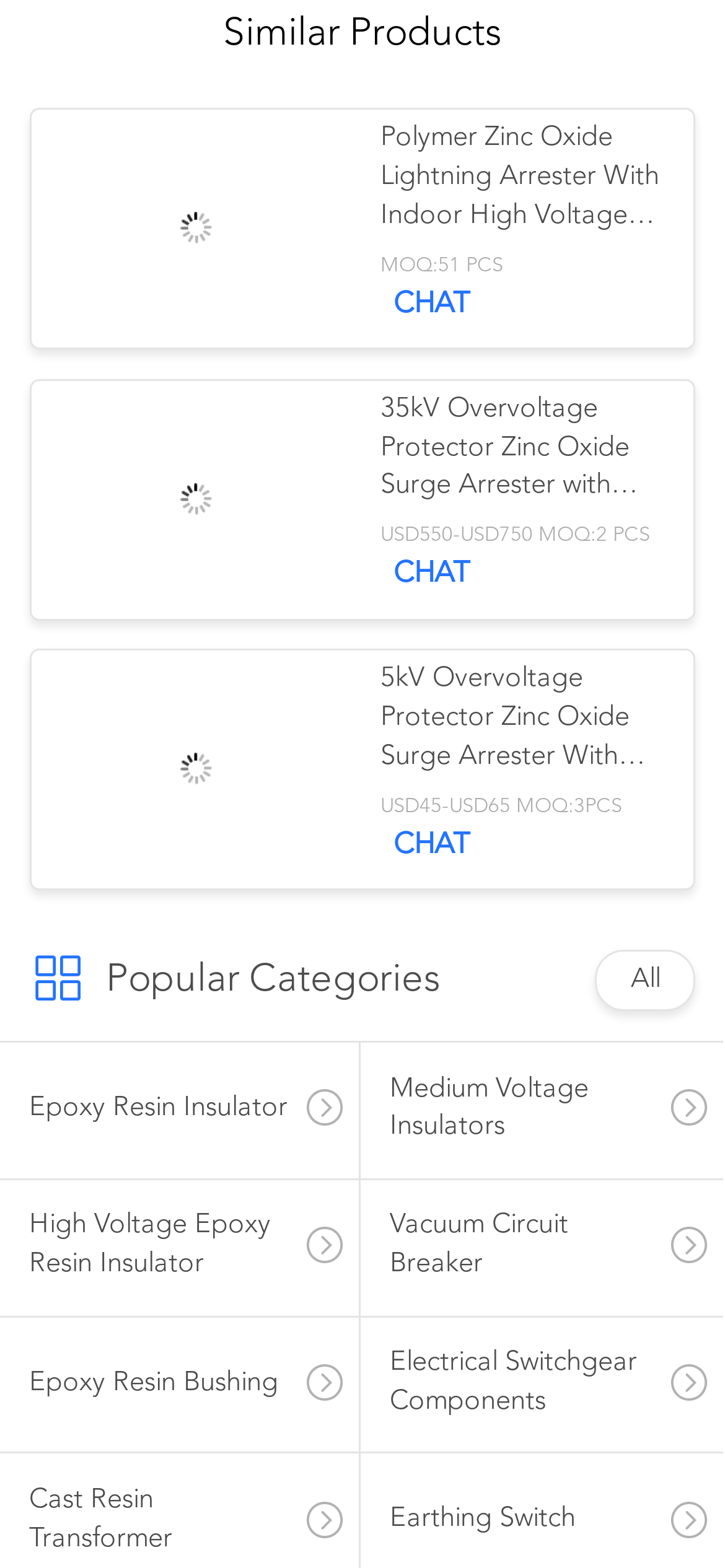What is the MOQ of the 35kV Overvoltage Protector?
Can you provide a detailed and comprehensive answer to the question?

The webpage shows a product '35kV Overvoltage Protector Zinc Oxide Surge Arrester with Indoor Switchgear' with a corresponding StaticText 'USD550-USD750 MOQ:2 PCS', so the MOQ of the 35kV Overvoltage Protector is 2 PCS.